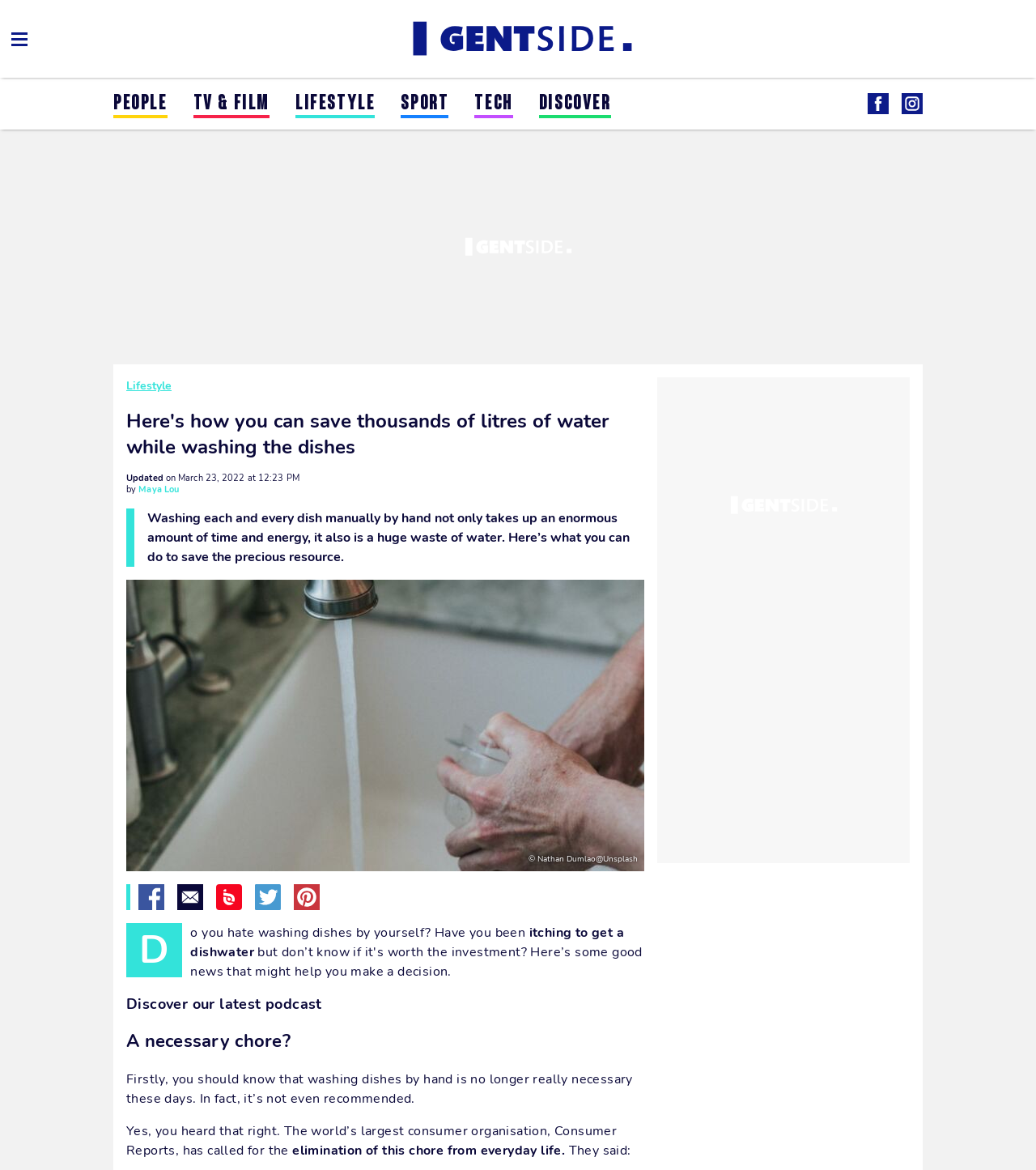Kindly provide the bounding box coordinates of the section you need to click on to fulfill the given instruction: "Click on the link to Lifestyle".

[0.285, 0.079, 0.362, 0.098]